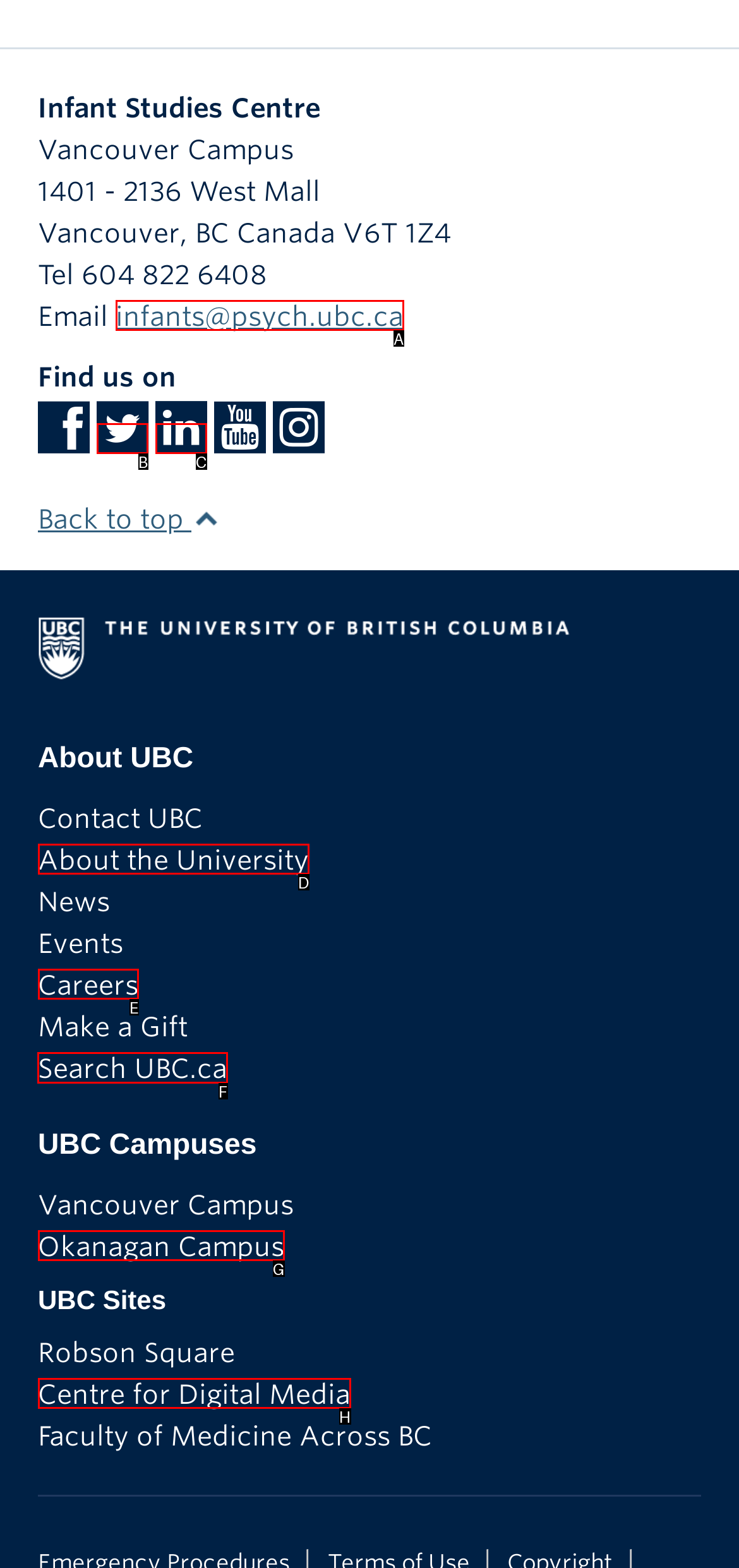Find the appropriate UI element to complete the task: Search the UBC website. Indicate your choice by providing the letter of the element.

F